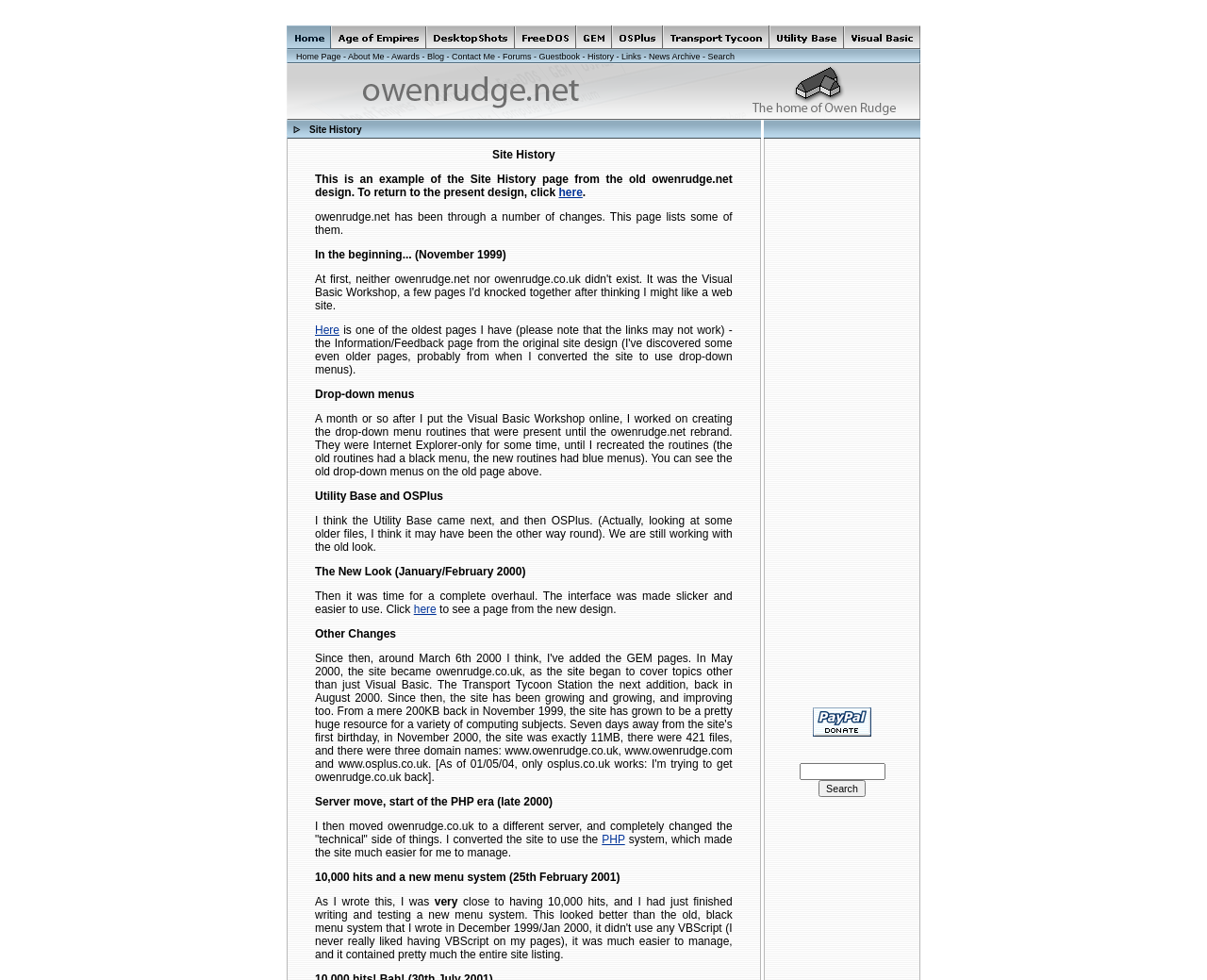Determine the bounding box coordinates of the clickable region to execute the instruction: "Click the 'Email' link". The coordinates should be four float numbers between 0 and 1, denoted as [left, top, right, bottom].

None